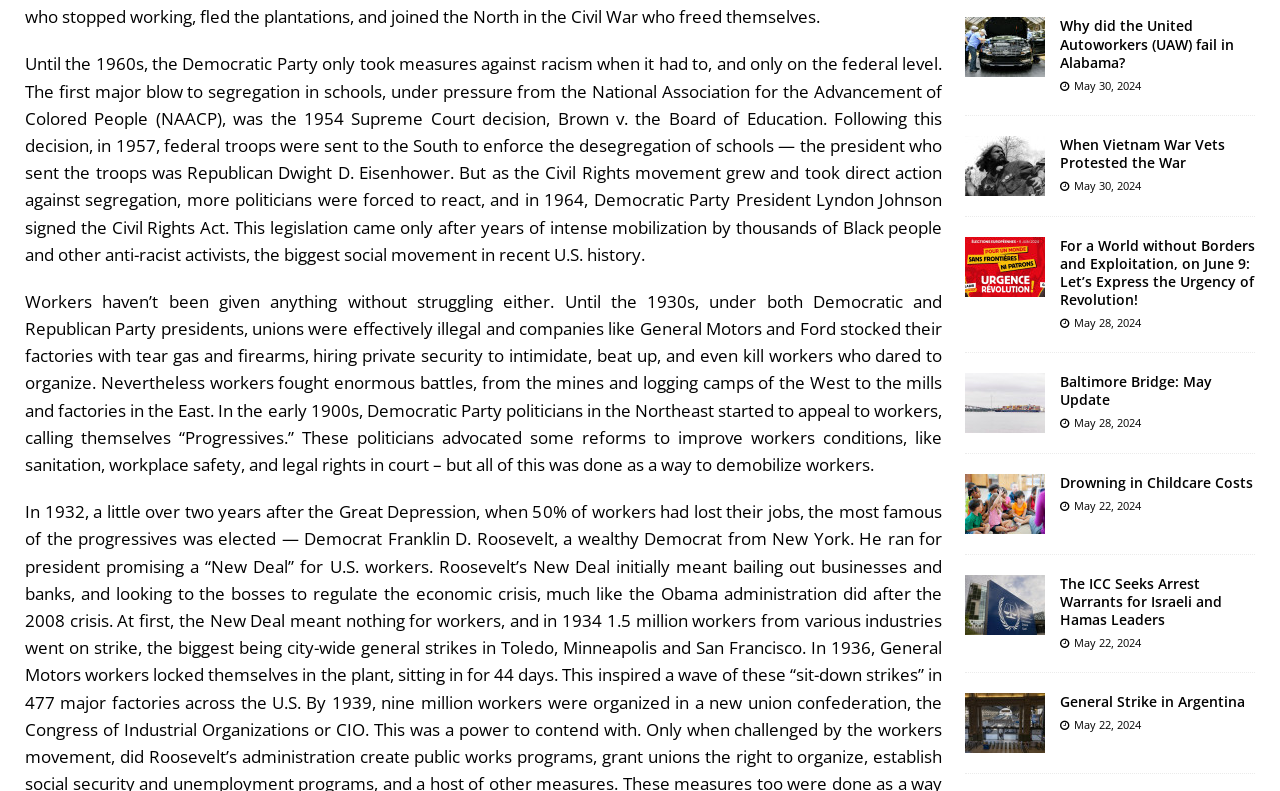What is the topic of the first paragraph?
Please use the image to provide a one-word or short phrase answer.

Racism